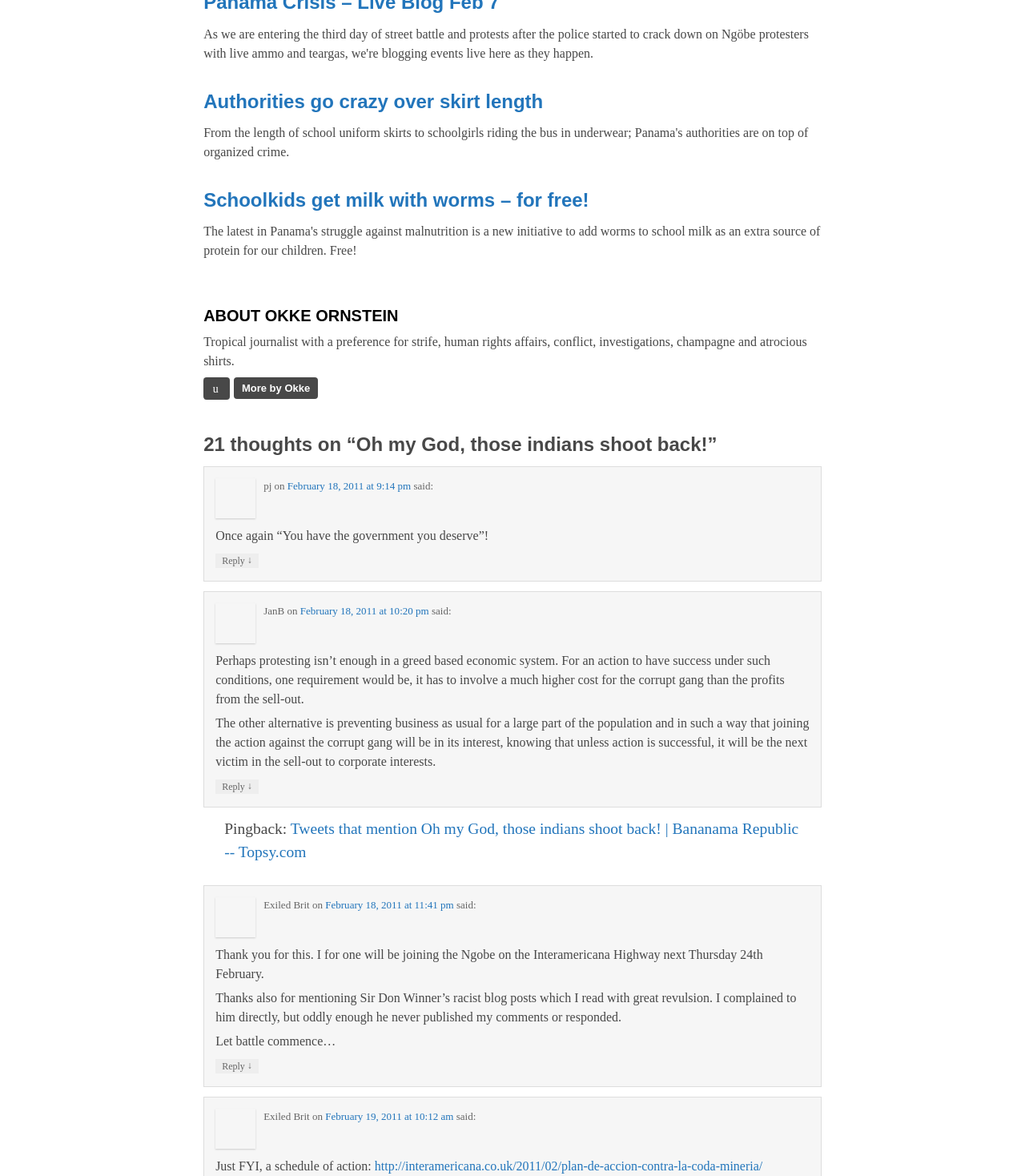Find the bounding box coordinates of the clickable region needed to perform the following instruction: "Click on the link 'More by Okke'". The coordinates should be provided as four float numbers between 0 and 1, i.e., [left, top, right, bottom].

[0.228, 0.321, 0.31, 0.34]